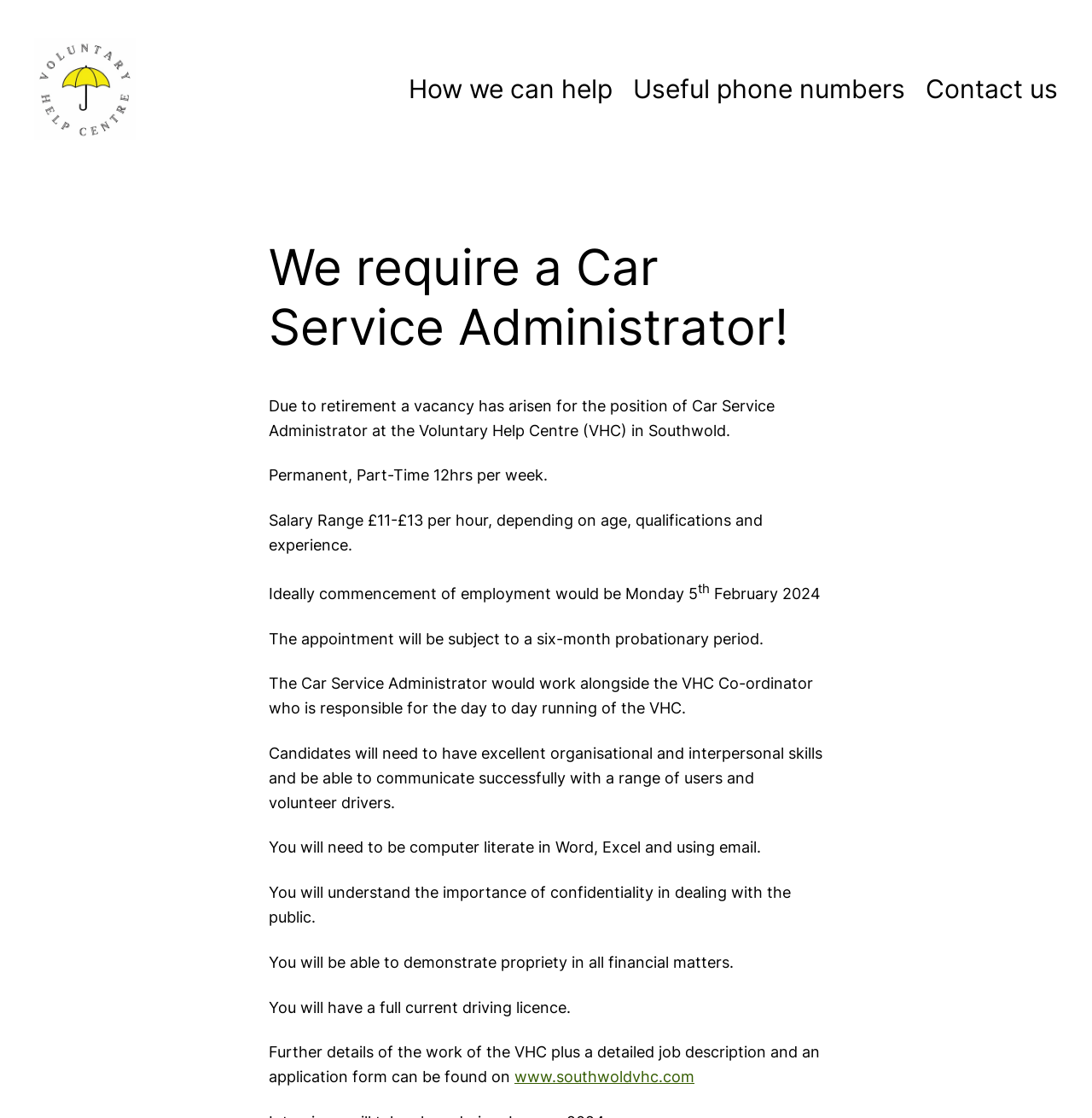Give a one-word or one-phrase response to the question:
How many hours per week is the job?

12hrs